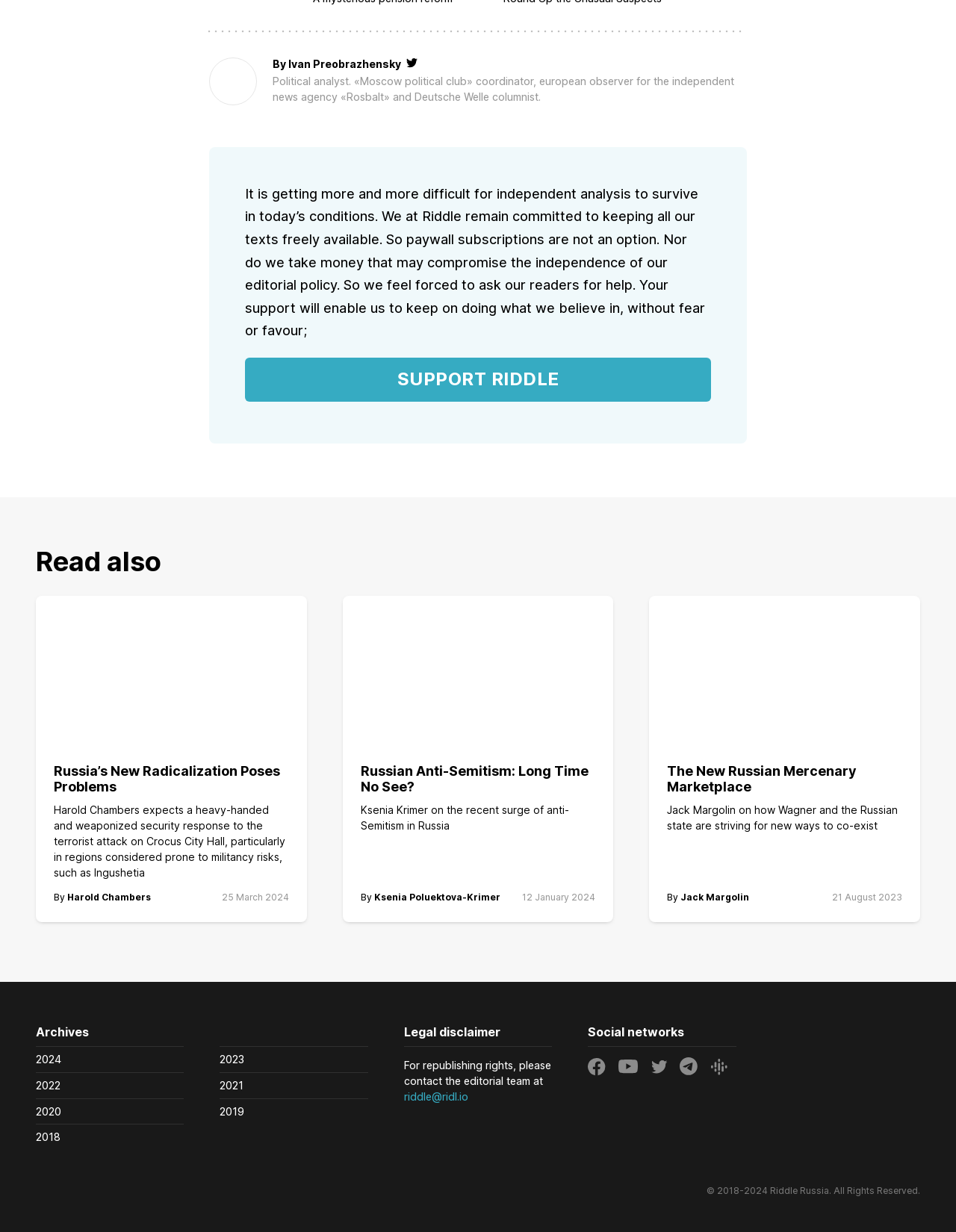Using the element description: "Harold Chambers", determine the bounding box coordinates for the specified UI element. The coordinates should be four float numbers between 0 and 1, [left, top, right, bottom].

[0.07, 0.723, 0.158, 0.733]